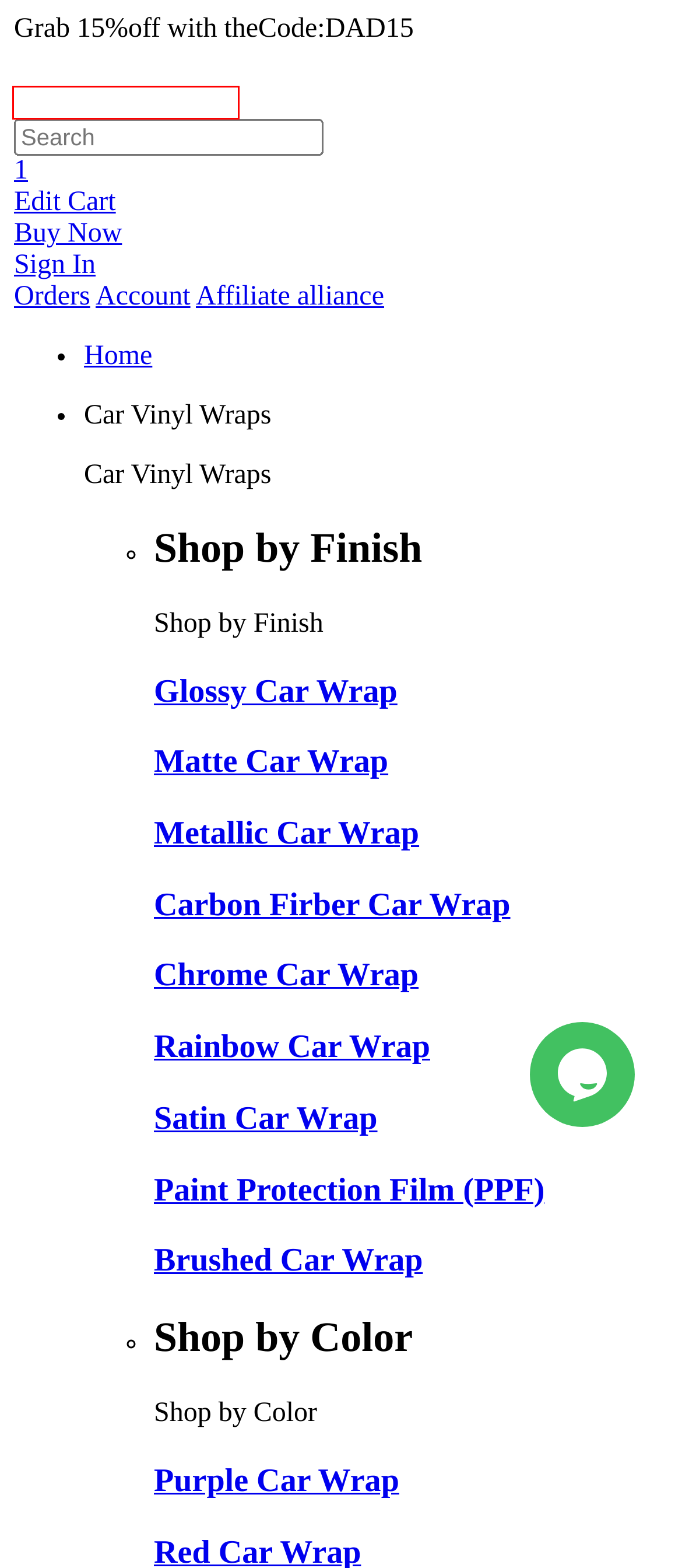You have received a screenshot of a webpage with a red bounding box indicating a UI element. Please determine the most fitting webpage description that matches the new webpage after clicking on the indicated element. The choices are:
A. Best Purple Car Wrap | Purple Vinyl Wraps Colors For Truck
- ALUKOVINYL
B. Best Carbon Fiber Wrap | Carbon Fiber Vinyl Car Wraps -ALUKOVINYL
C. Best Satin Car Wrap | Satin Vinyl Wraps & Satin Psychedelic Color
 - Alukovinyl
D. Paint Protection Film
E. Best Brushed Car Wrap | High-Quality Brushed Vinyl Wraps - ALUKOVINYL
F. Best Matte Car Wrap | Matte Vinyl Wraps For All Vehicles - ALUKOVINYL
G. Best Chrome Vinyl Wrap | Holographic Chrome Car Wraps Colors - ALUKOVINYL
H. ALUKOVINYL: Best Car Wrap Shop | Cheap Cool Vehicle Vinyl Wraps For Sale

H